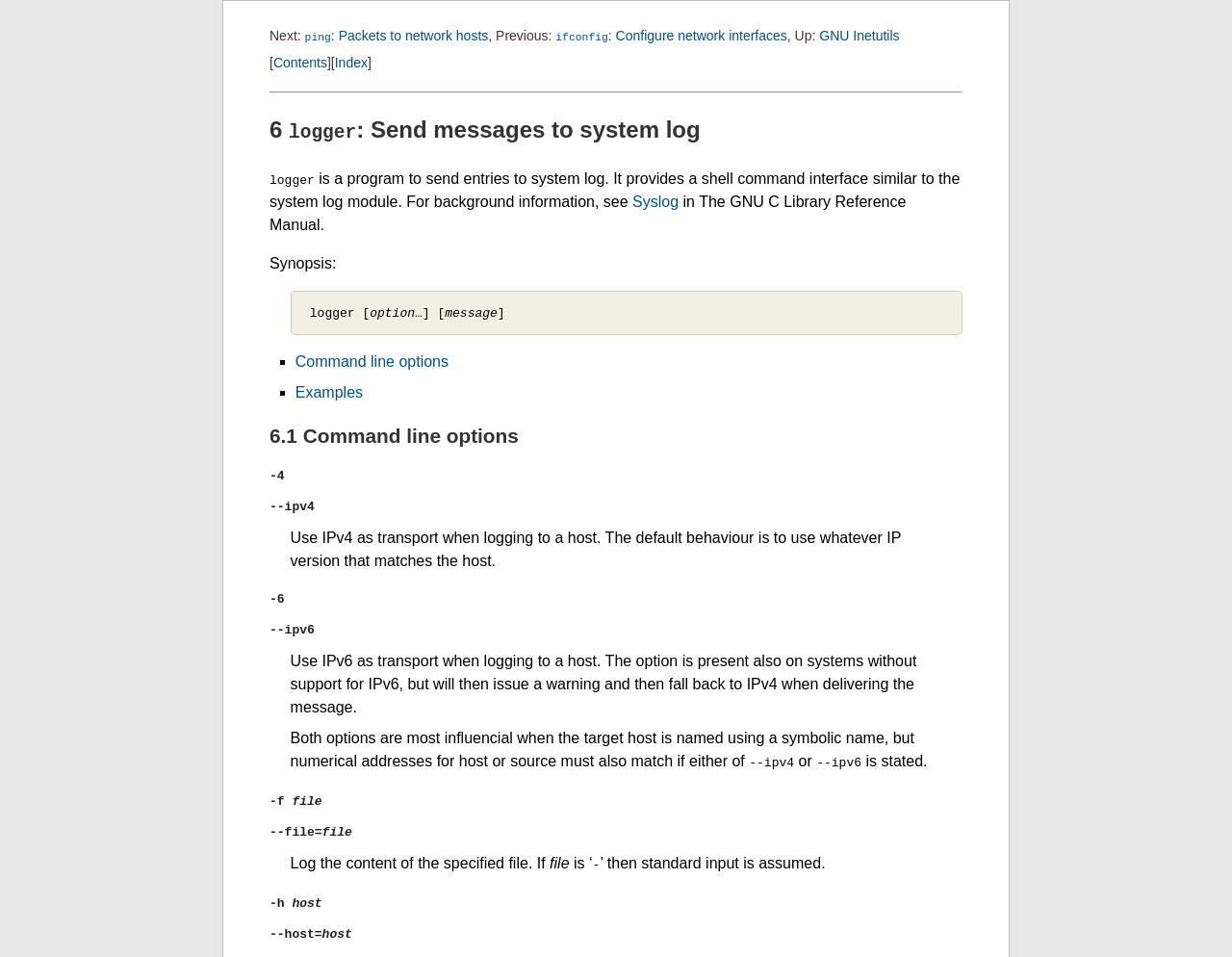Find the bounding box coordinates for the area you need to click to carry out the instruction: "go to ping page". The coordinates should be four float numbers between 0 and 1, indicated as [left, top, right, bottom].

[0.247, 0.029, 0.396, 0.045]